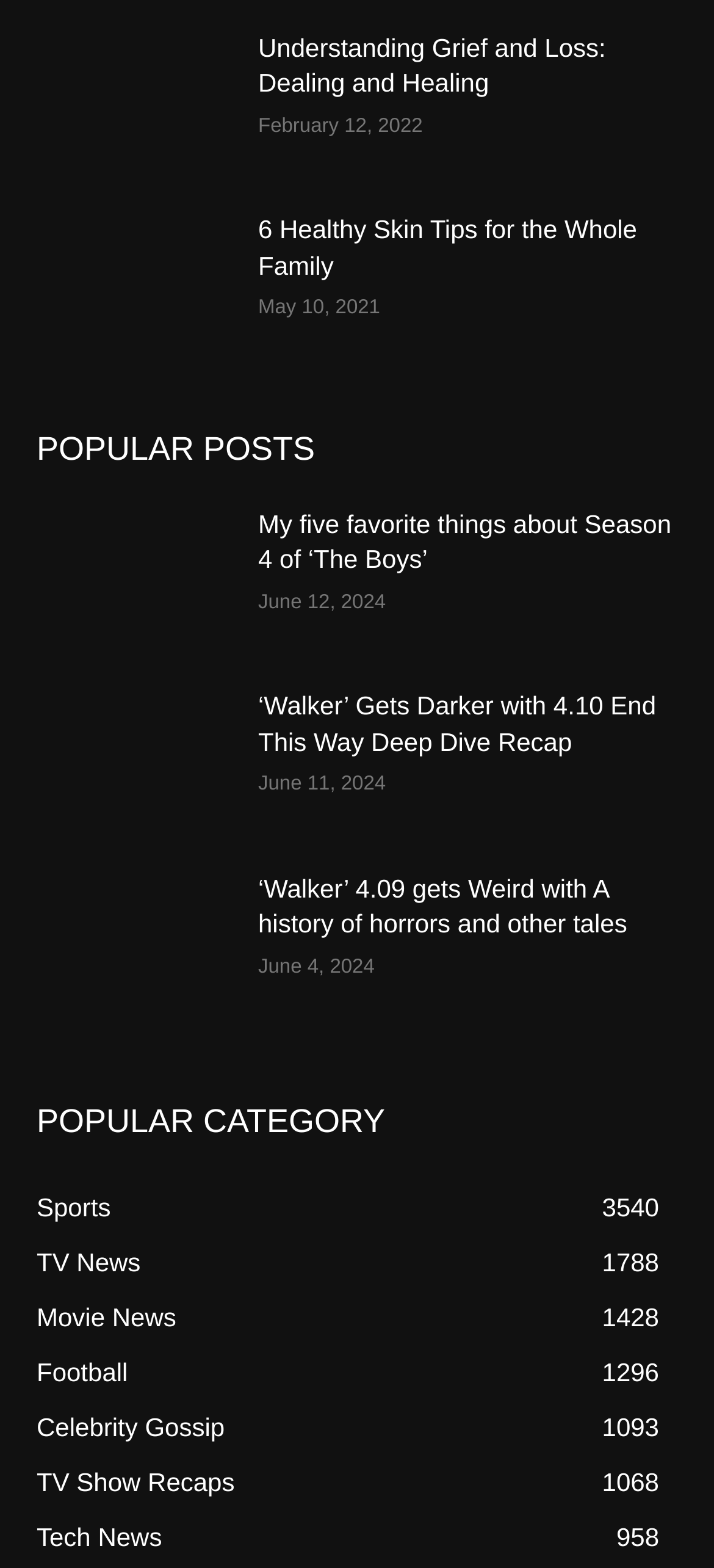Give a one-word or one-phrase response to the question:
How many popular categories are listed?

1